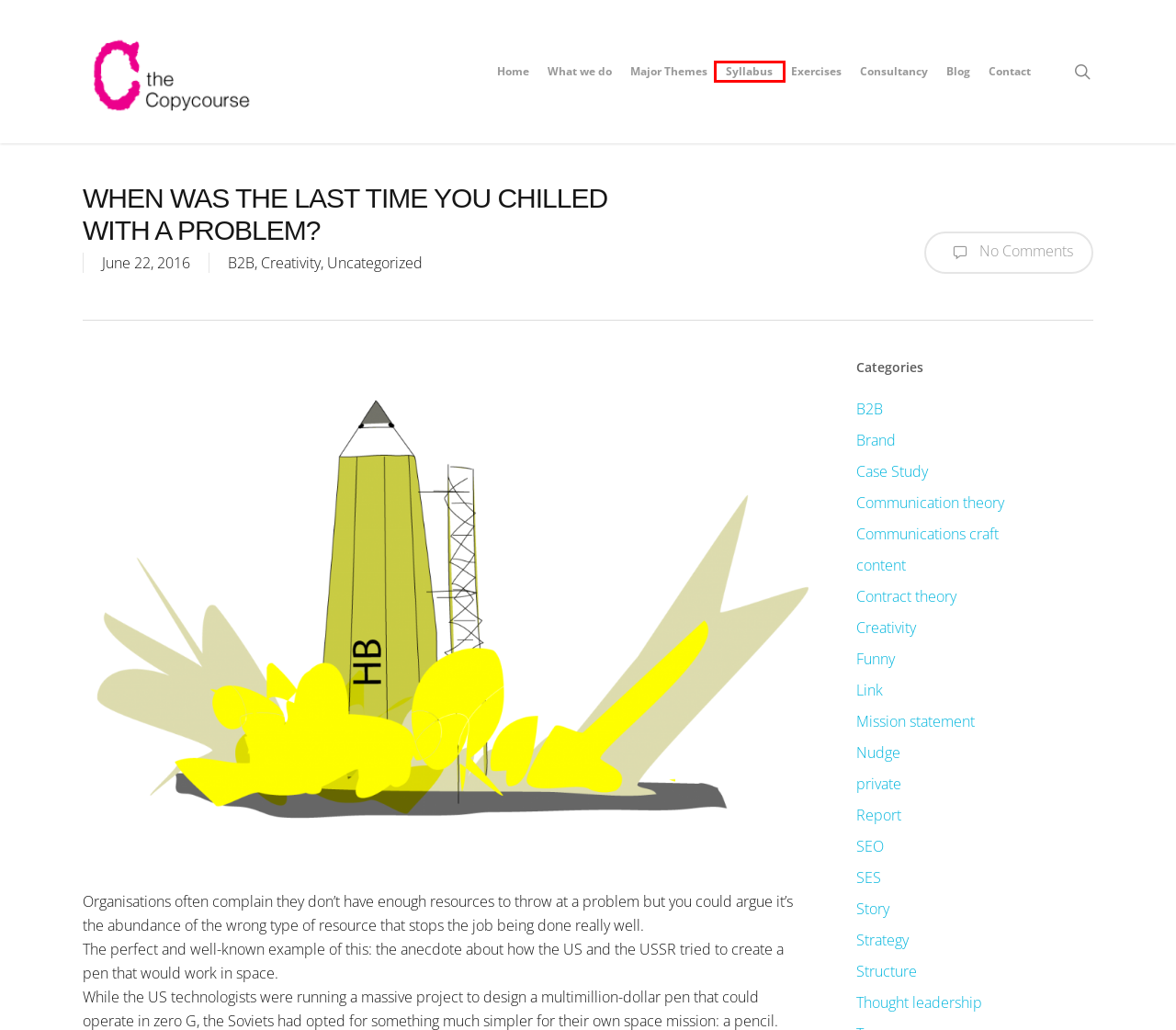Evaluate the webpage screenshot and identify the element within the red bounding box. Select the webpage description that best fits the new webpage after clicking the highlighted element. Here are the candidates:
A. private – The Copycourse
B. Thought leadership – The Copycourse
C. Report – The Copycourse
D. Creativity – The Copycourse
E. Major Themes – The Copycourse
F. Case Study – The Copycourse
G. Contract theory – The Copycourse
H. Syllabus – The Copycourse

H